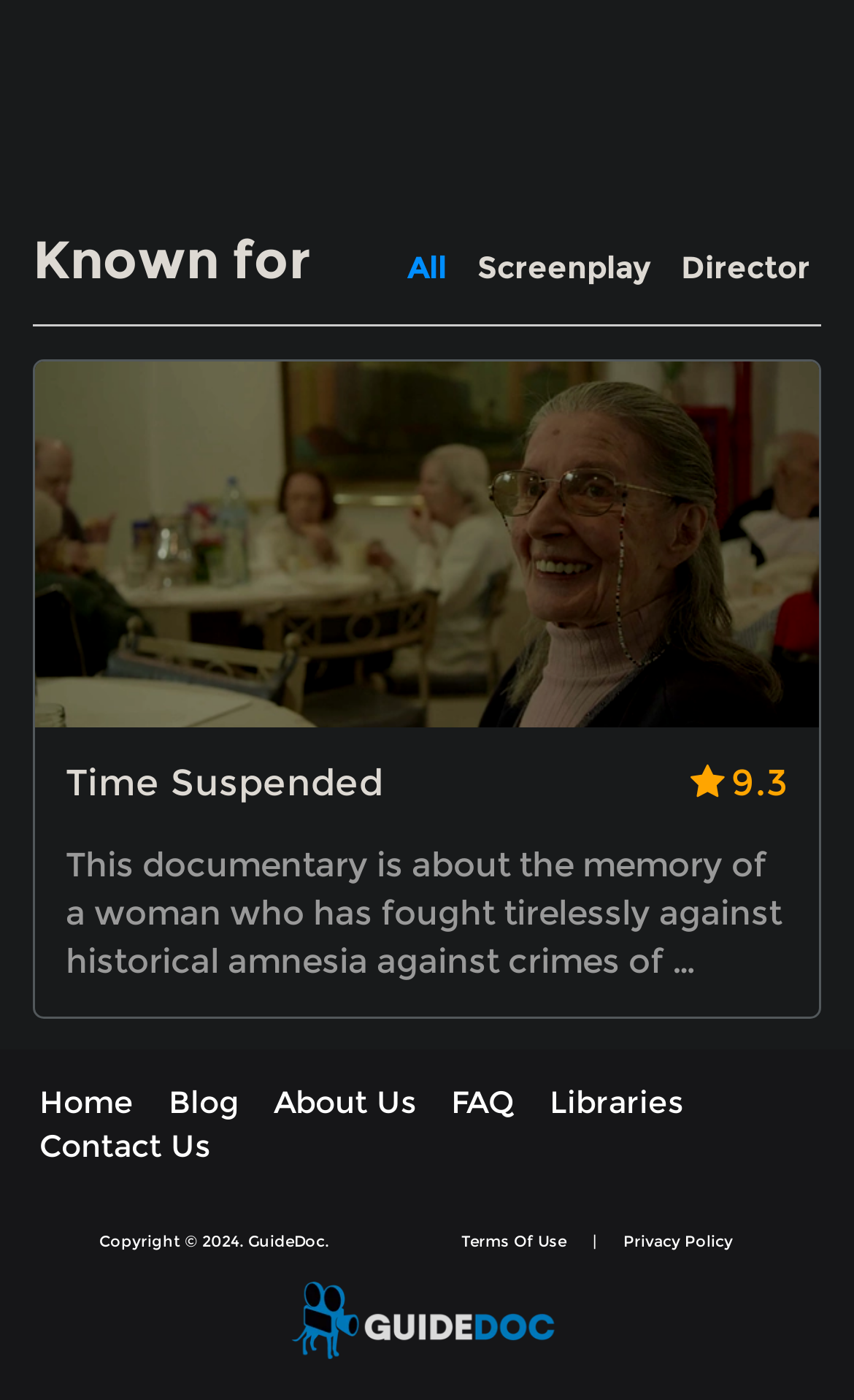What is the copyright information at the bottom of the webpage?
Look at the screenshot and provide an in-depth answer.

The copyright information at the bottom of the webpage can be found in the StaticText element with the text 'Copyright © 2024. GuideDoc.' which is located at the bottom of the webpage.